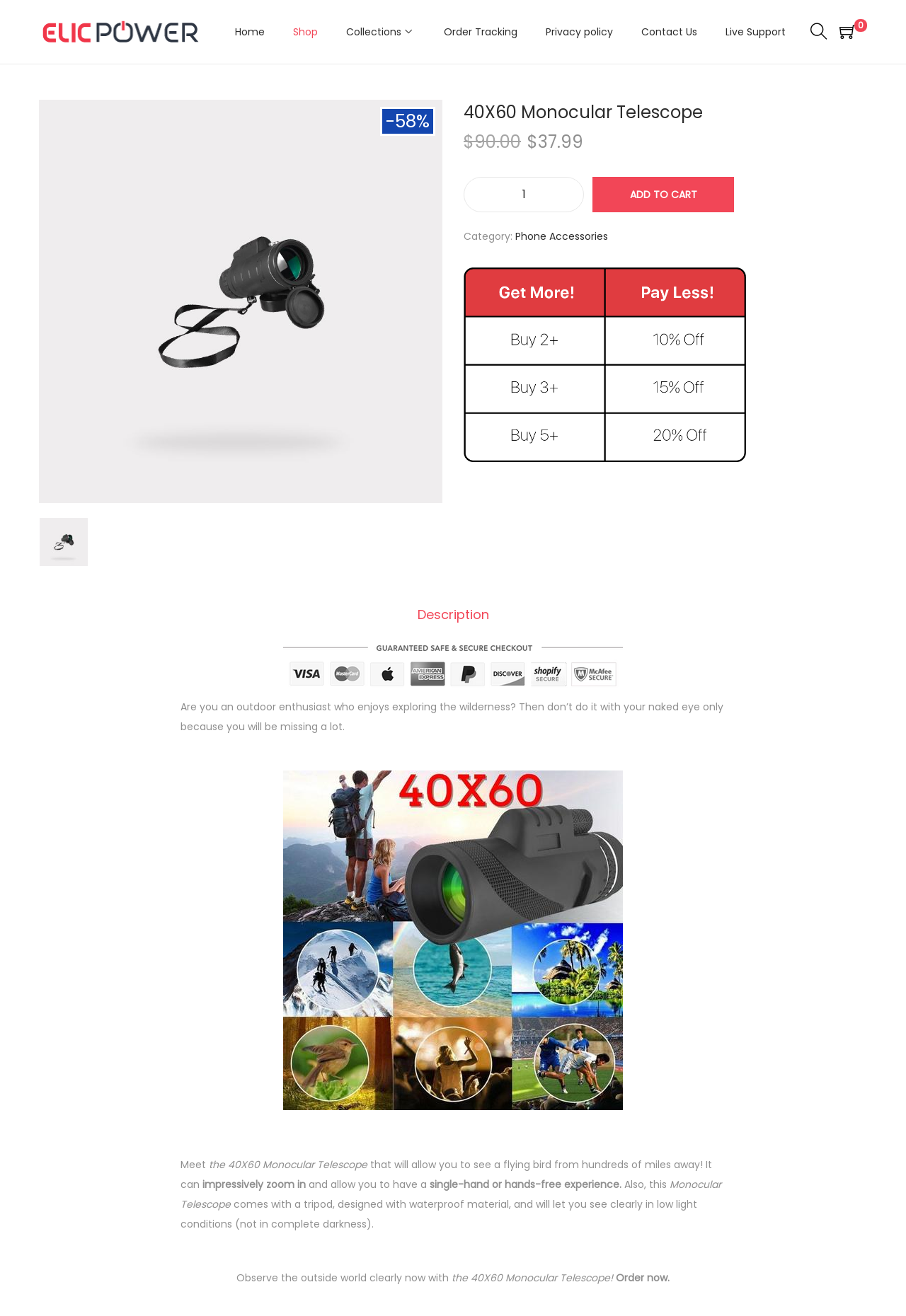Given the element description 40X60 Monocular Telescope, predict the bounding box coordinates for the UI element in the webpage screenshot. The format should be (top-left x, top-left y, bottom-right x, bottom-right y), and the values should be between 0 and 1.

[0.512, 0.076, 0.776, 0.094]